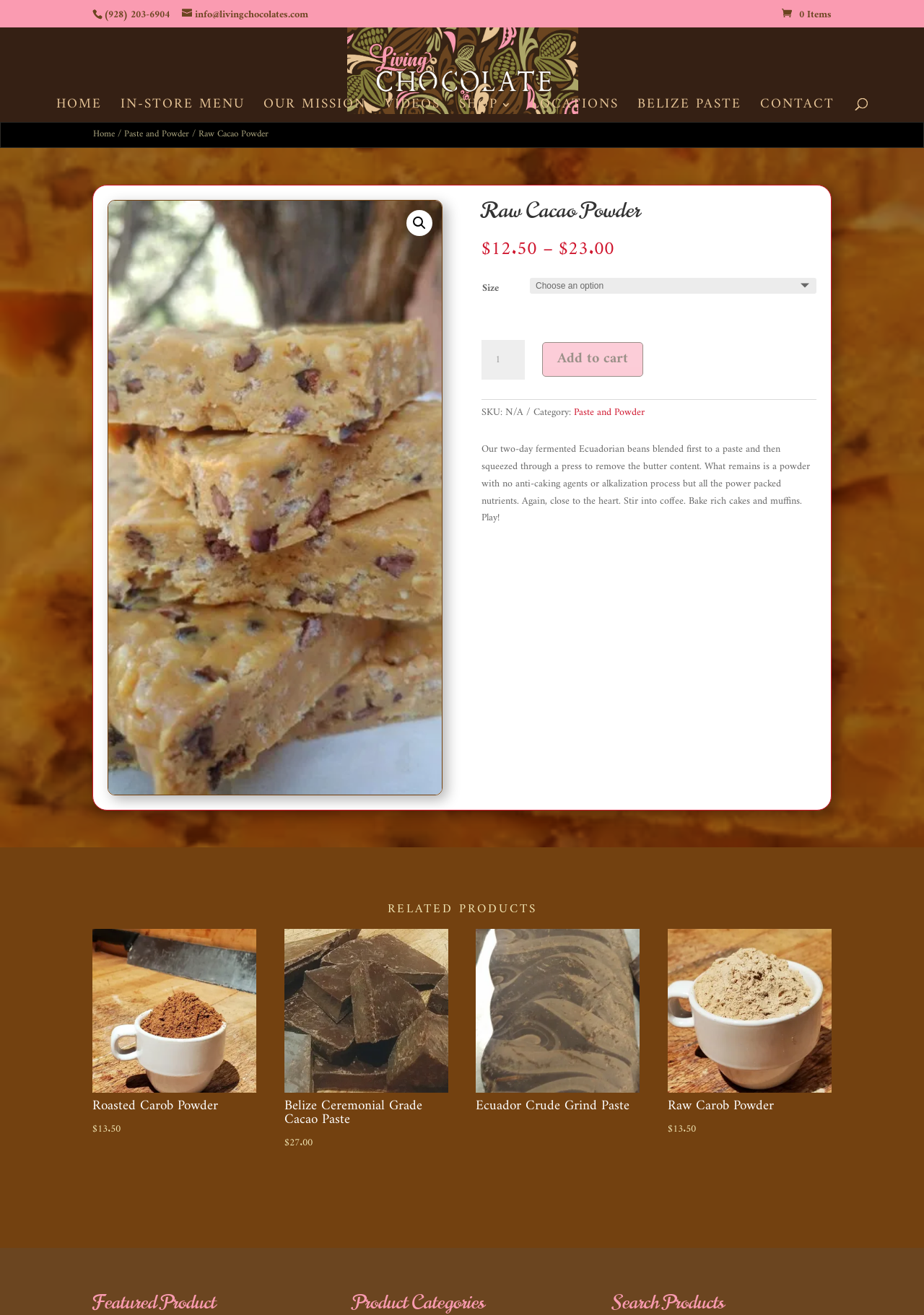Construct a thorough caption encompassing all aspects of the webpage.

This webpage is about a product called "Raw Cacao Powder" from Living Chocolate. At the top, there is a navigation bar with several links, including "HOME", "IN-STORE MENU", "OUR MISSION", and more. Below the navigation bar, there is a search box and a breadcrumb navigation showing the current page's location.

The main content of the page is divided into two sections. On the left, there is a product image and a description of the product, which explains that it is made from fermented Ecuadorian beans and has no anti-caking agents or alkalization process. The description also suggests ways to use the product, such as stirring it into coffee or baking with it.

On the right, there is a section with product details, including the price, which ranges from $12.50 to $23.00, depending on the size. There is also a dropdown menu to select the size, a spin button to adjust the quantity, and an "Add to cart" button. Below this section, there is some additional product information, including the SKU and category.

At the bottom of the page, there is a section titled "RELATED PRODUCTS" with four links to other products, including Roasted Carob Powder, Belize Ceremonial Grade Cacao Paste, Ecuador Crude Grind Paste, and Raw Carob Powder. Each link has a brief description and a price.